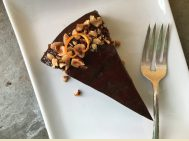What is the utensil beside the dessert?
Provide a detailed and extensive answer to the question.

The caption describes the scene, stating that a 'silver fork, elegantly poised beside the dessert, invites indulgence', indicating the presence of a silver fork.